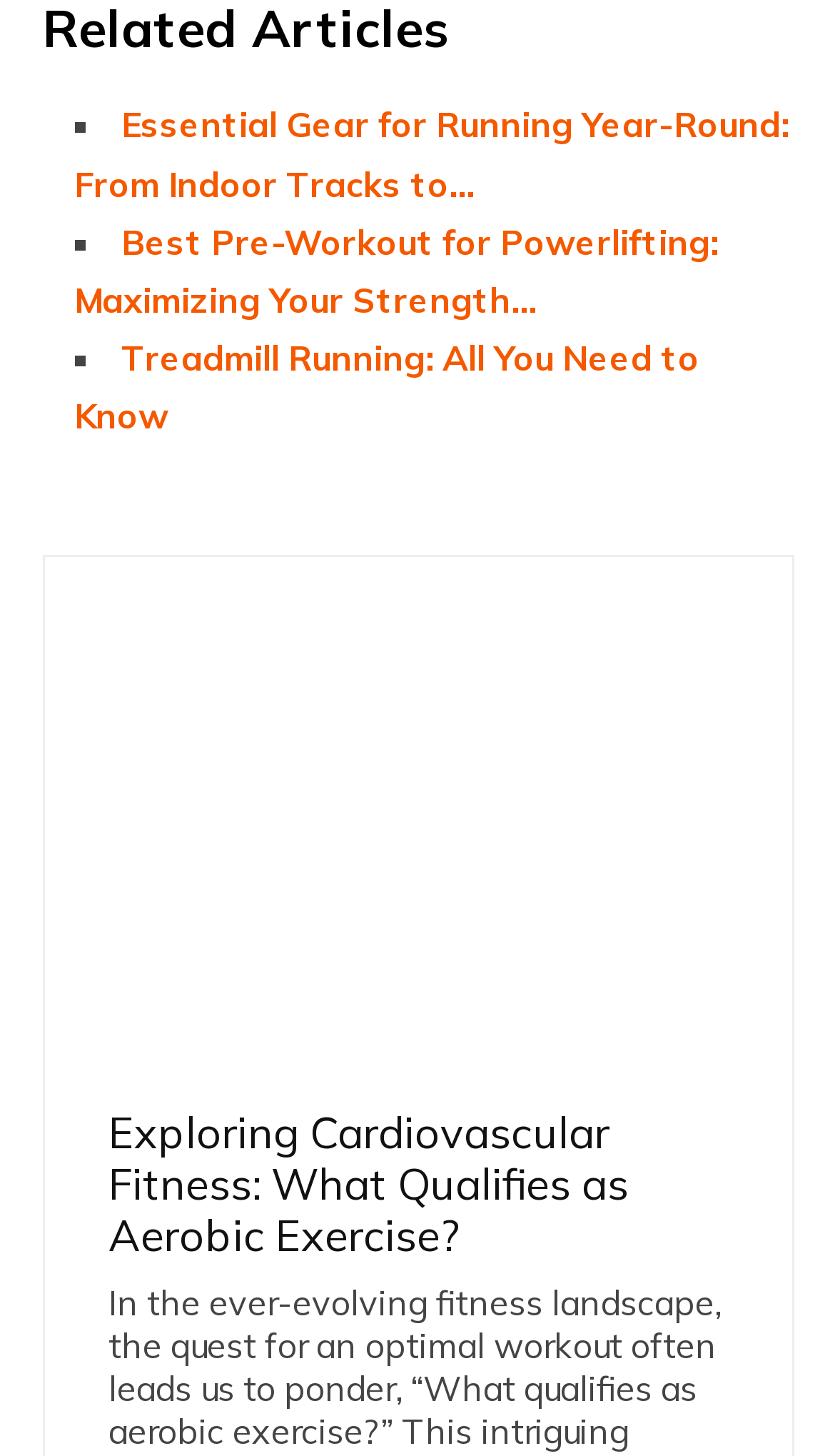What is the topic of the heading?
Please use the image to provide an in-depth answer to the question.

The heading has the text 'Exploring Cardiovascular Fitness: What Qualifies as Aerobic Exercise?', which suggests that the topic of the heading is related to aerobic exercise.